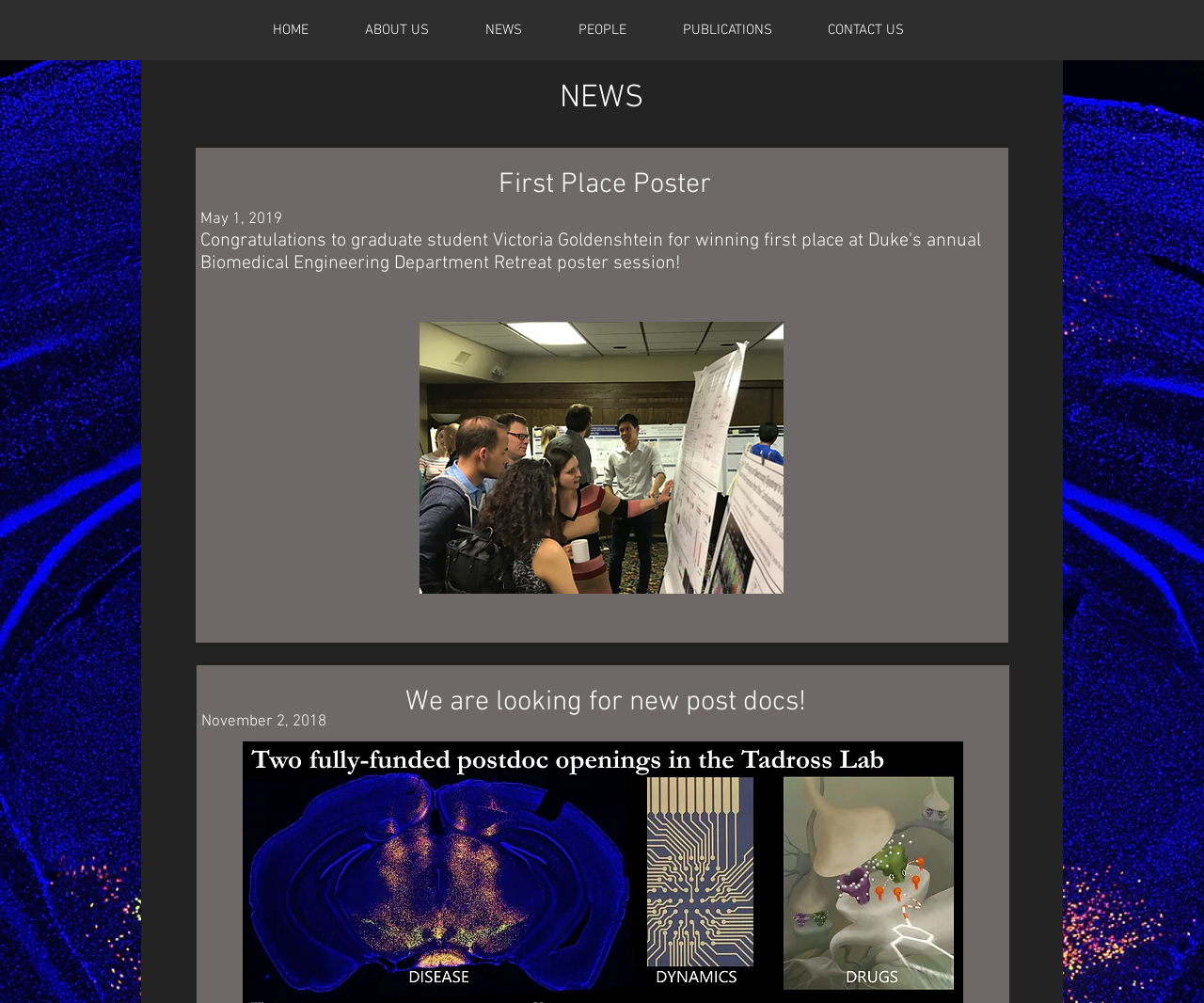Provide a thorough description of the webpage you see.

The webpage is a news archive page from the Tadross Lab Website. At the top, there is a navigation menu with six links: "HOME", "ABOUT US", "NEWS", "PEOPLE", "PUBLICATIONS", and "CONTACT US". These links are positioned horizontally, with "HOME" on the left and "CONTACT US" on the right.

Below the navigation menu, there is a large heading that reads "NEWS", which spans across most of the page width. Underneath this heading, there are several news articles or announcements. The first article has a heading that reads "May 1, 2019" and is positioned on the left side of the page. Next to it, there is a heading that reads "First Place Poster". 

On the right side of the page, there is an image with a blurred effect, which is likely a poster or an award. Below the image, there is another heading that reads "We are looking for new post docs!". Further down, there is another news article with a heading that reads "November 2, 2018", which is positioned on the left side of the page.